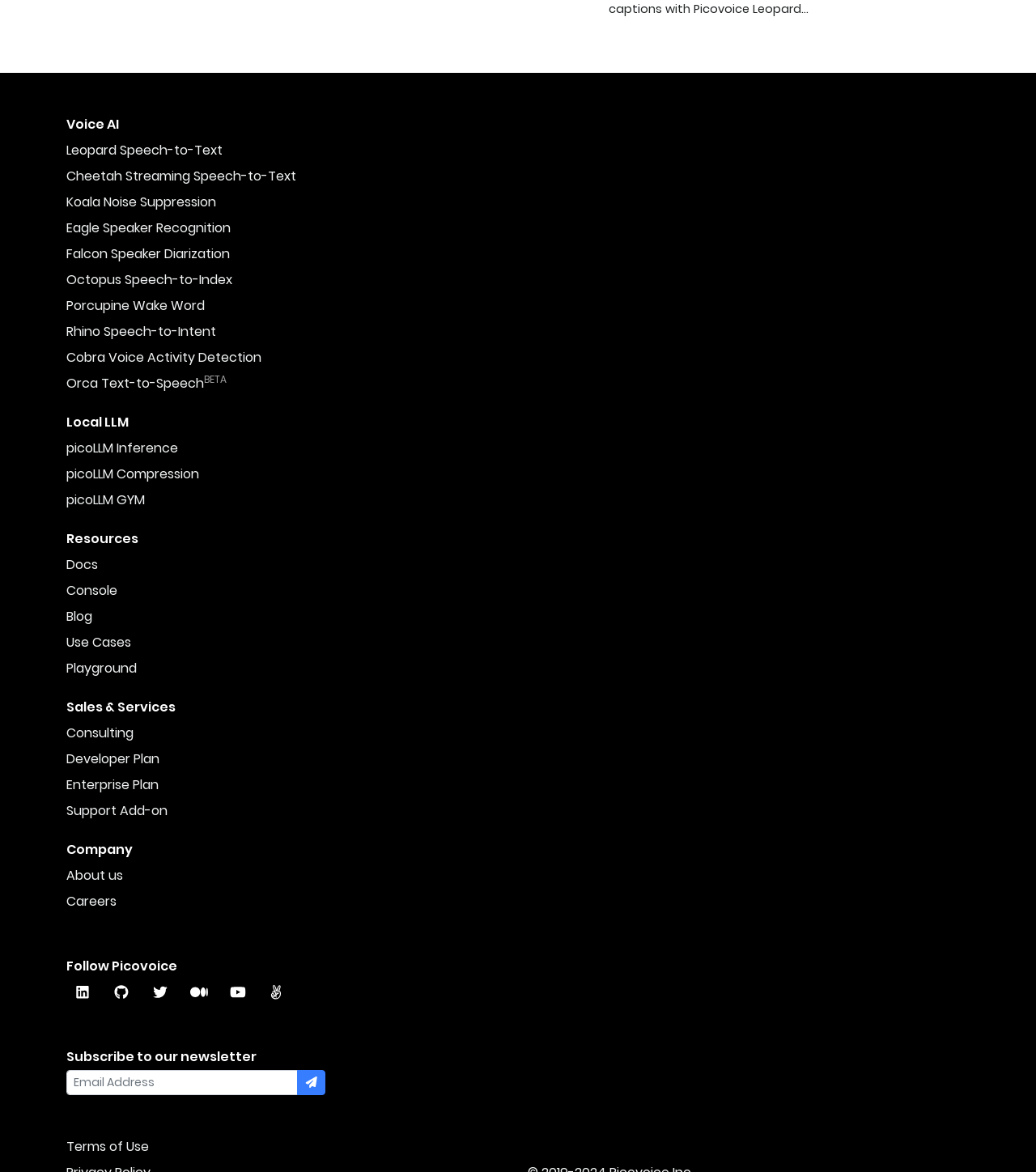Examine the image carefully and respond to the question with a detailed answer: 
What is the purpose of the 'picoLLM Inference' link?

The purpose of the 'picoLLM Inference' link is related to inference, which is a functionality of the picoLLM model, as indicated by the link element with ID 717.